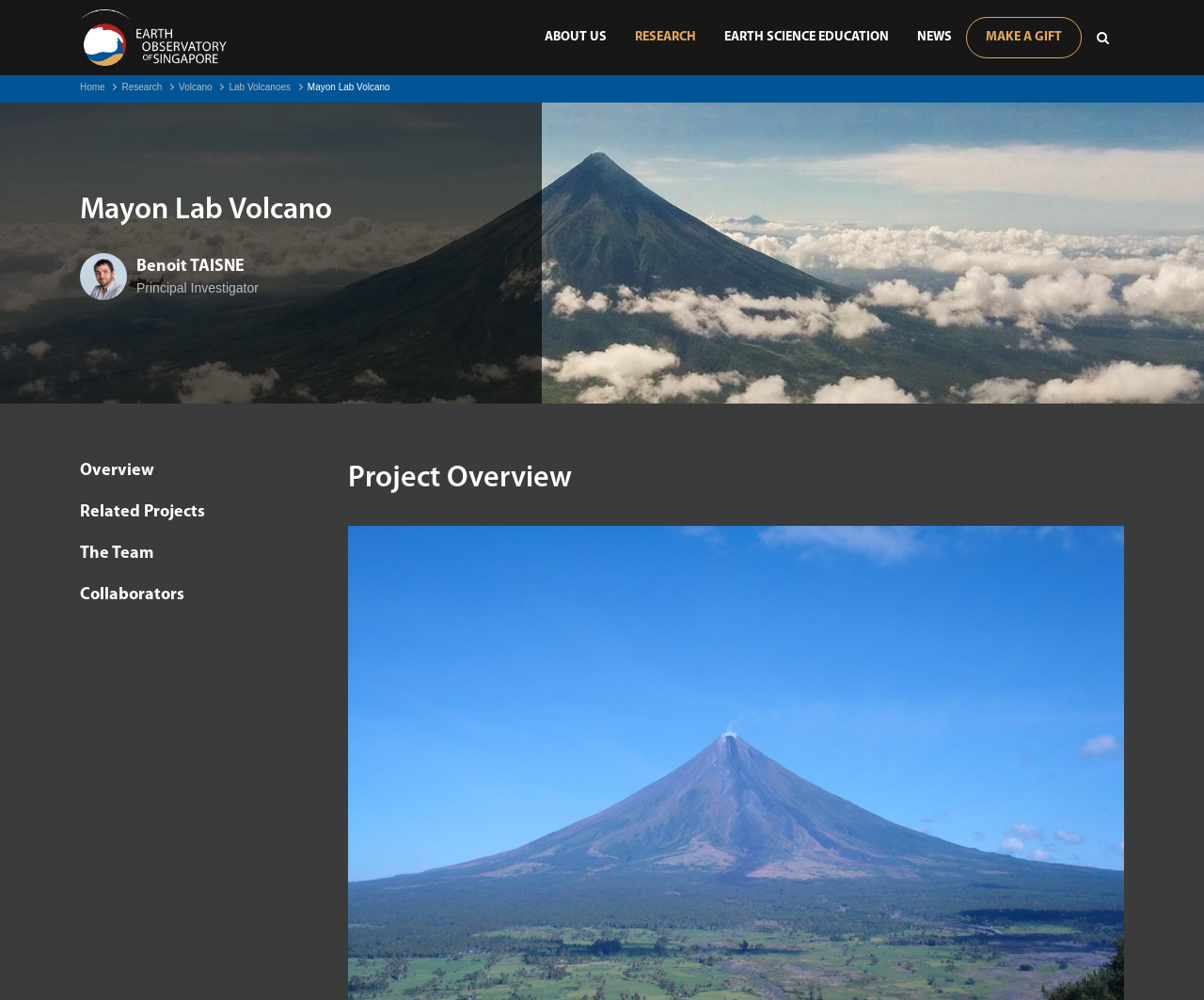Find the bounding box coordinates of the element you need to click on to perform this action: 'learn about earth science education'. The coordinates should be represented by four float values between 0 and 1, in the format [left, top, right, bottom].

[0.59, 0.028, 0.75, 0.047]